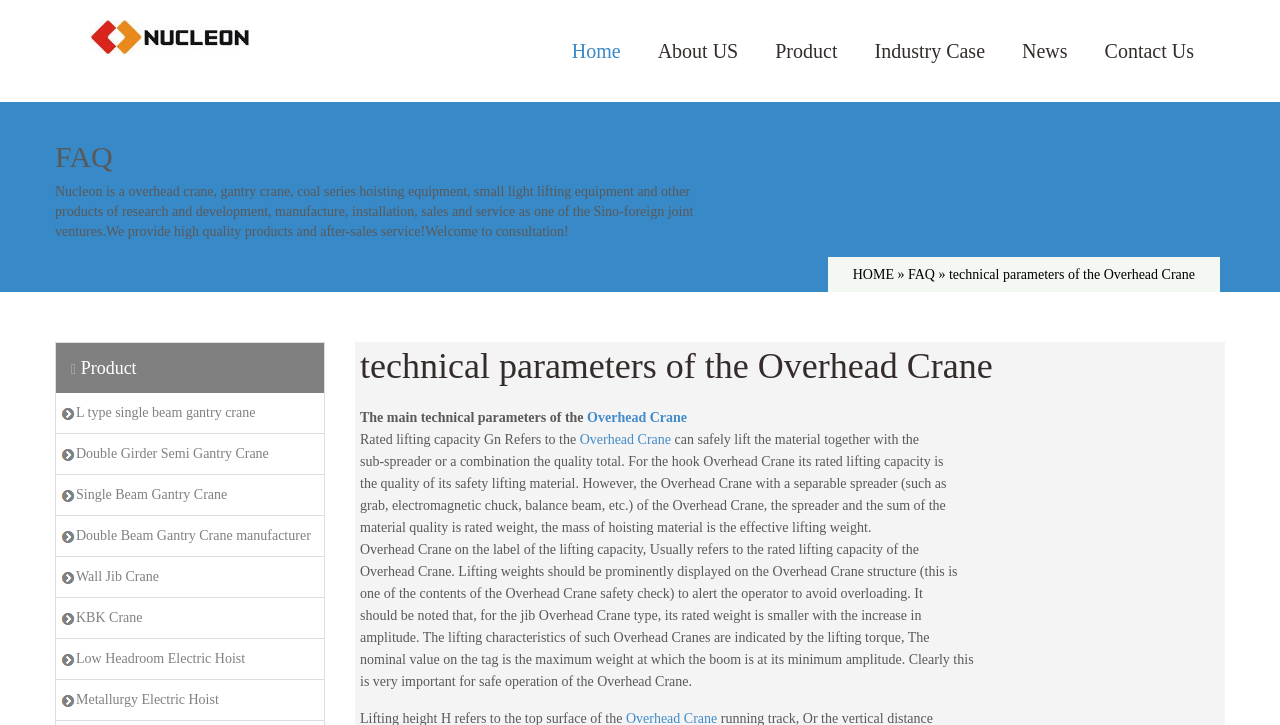What is the rated lifting capacity of the Overhead Crane referring to?
Provide a detailed answer to the question using information from the image.

The rated lifting capacity of the Overhead Crane is referring to the weight it can safely lift, as mentioned in the static text 'Rated lifting capacity Gn Refers to the Overhead Crane can safely lift the material together with the sub-spreader or a combination the quality total.'